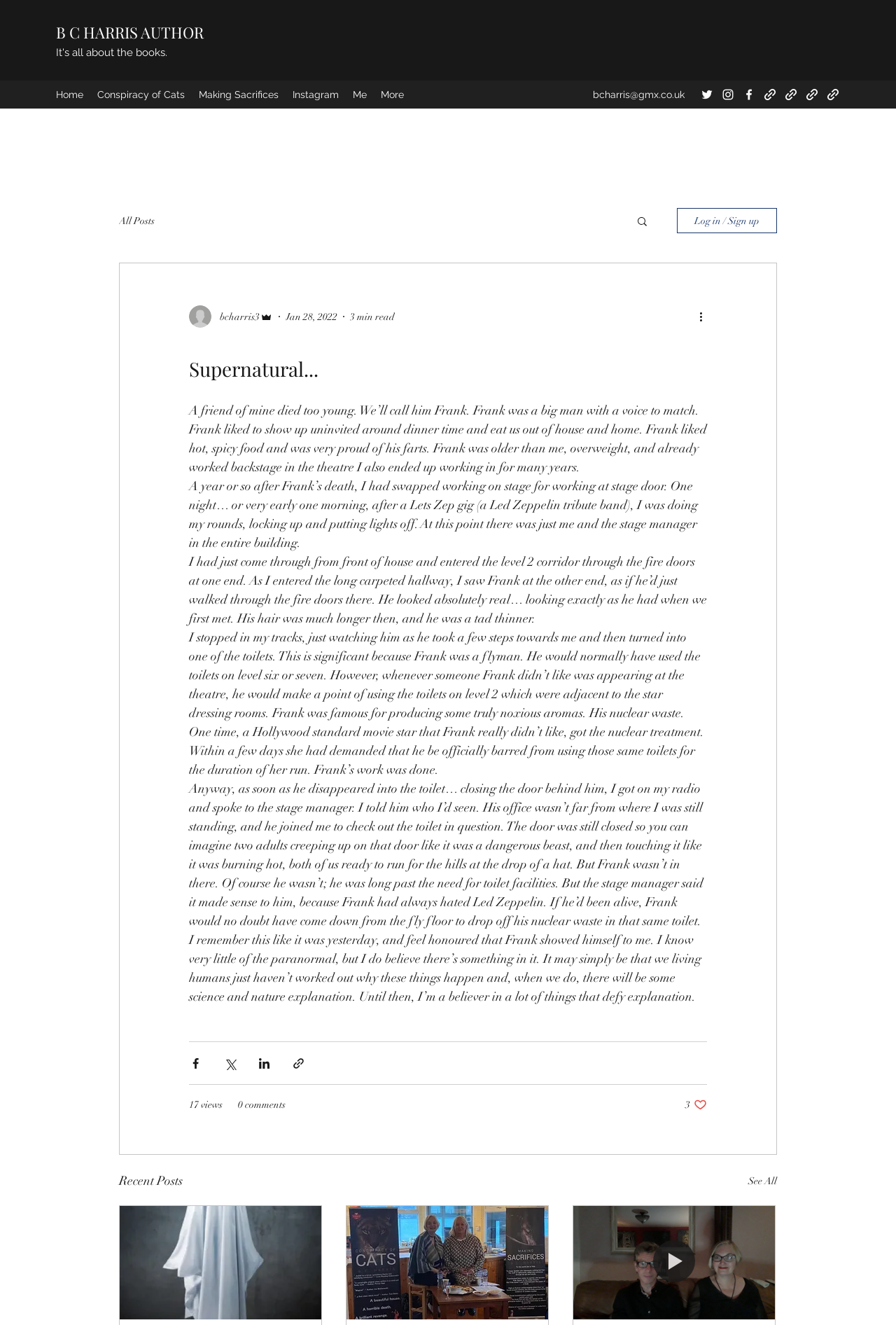Respond to the question below with a single word or phrase: What is the purpose of the 'Search' button?

To search the blog